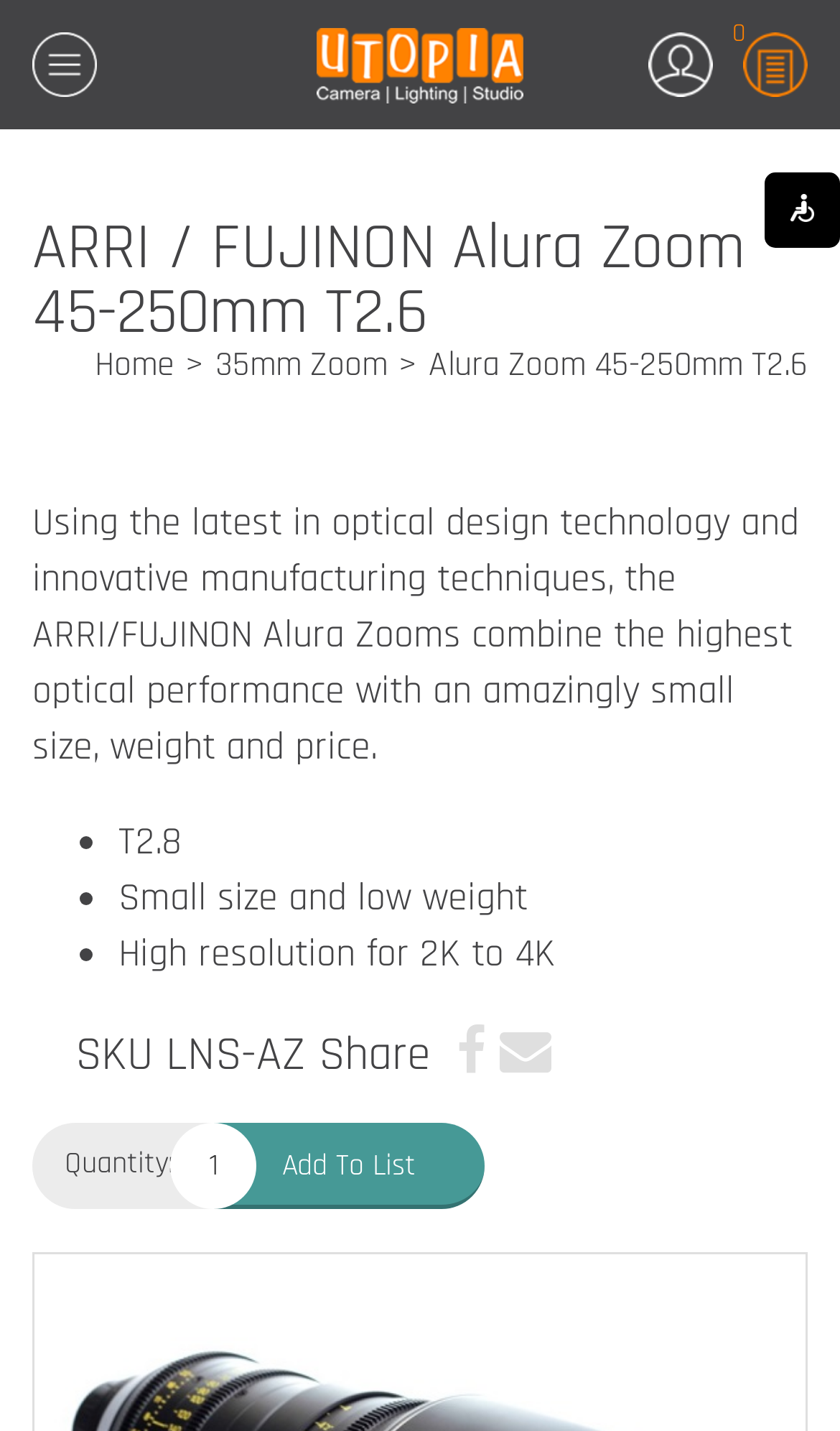Determine the primary headline of the webpage.

ARRI / FUJINON Alura Zoom 45-250mm T2.6